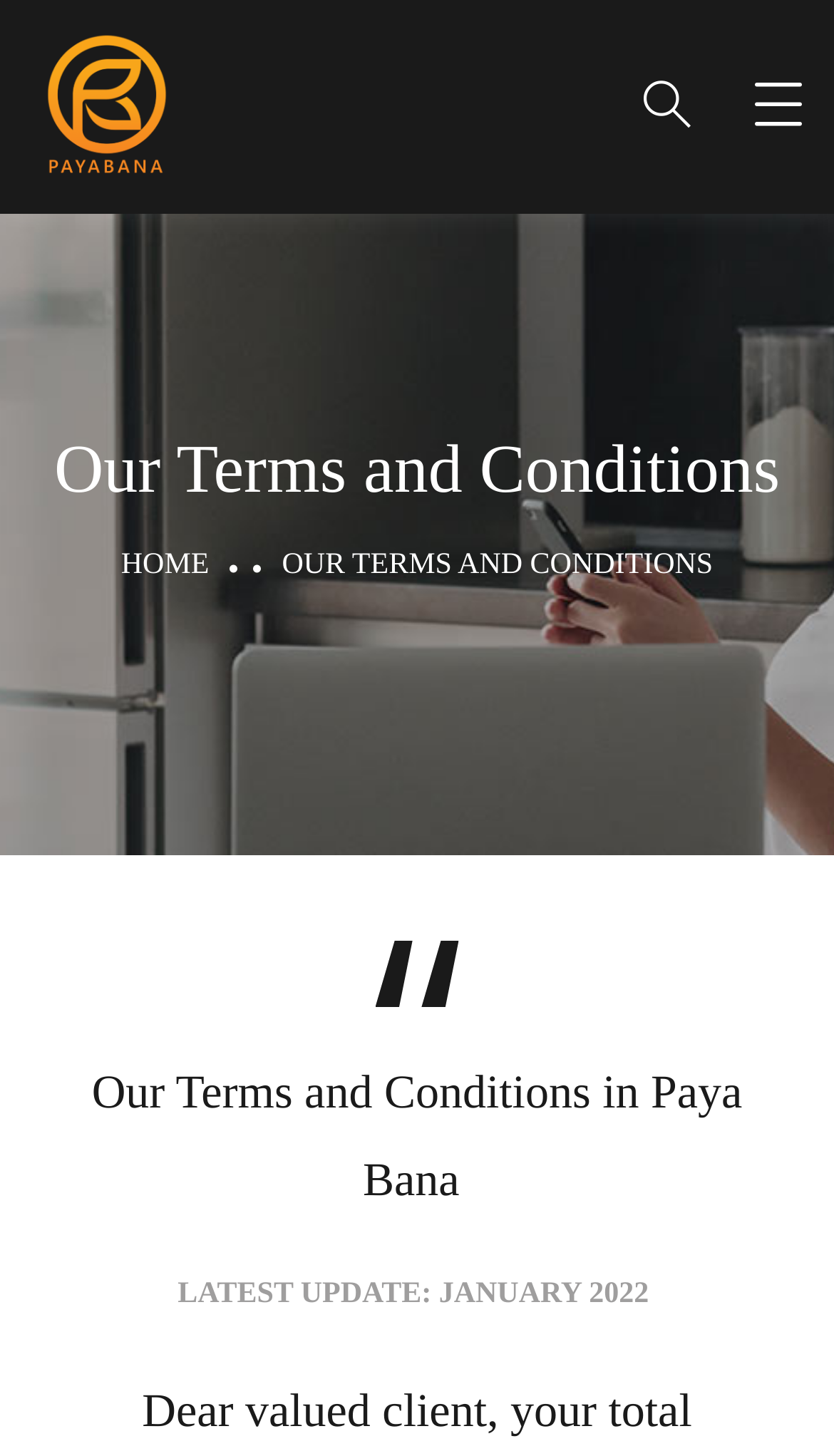What is the position of the button with the icon ''?
Answer the question with detailed information derived from the image.

The position of the button with the icon '' can be determined by looking at its bounding box coordinates, which indicate that it is located at the top right of the page.